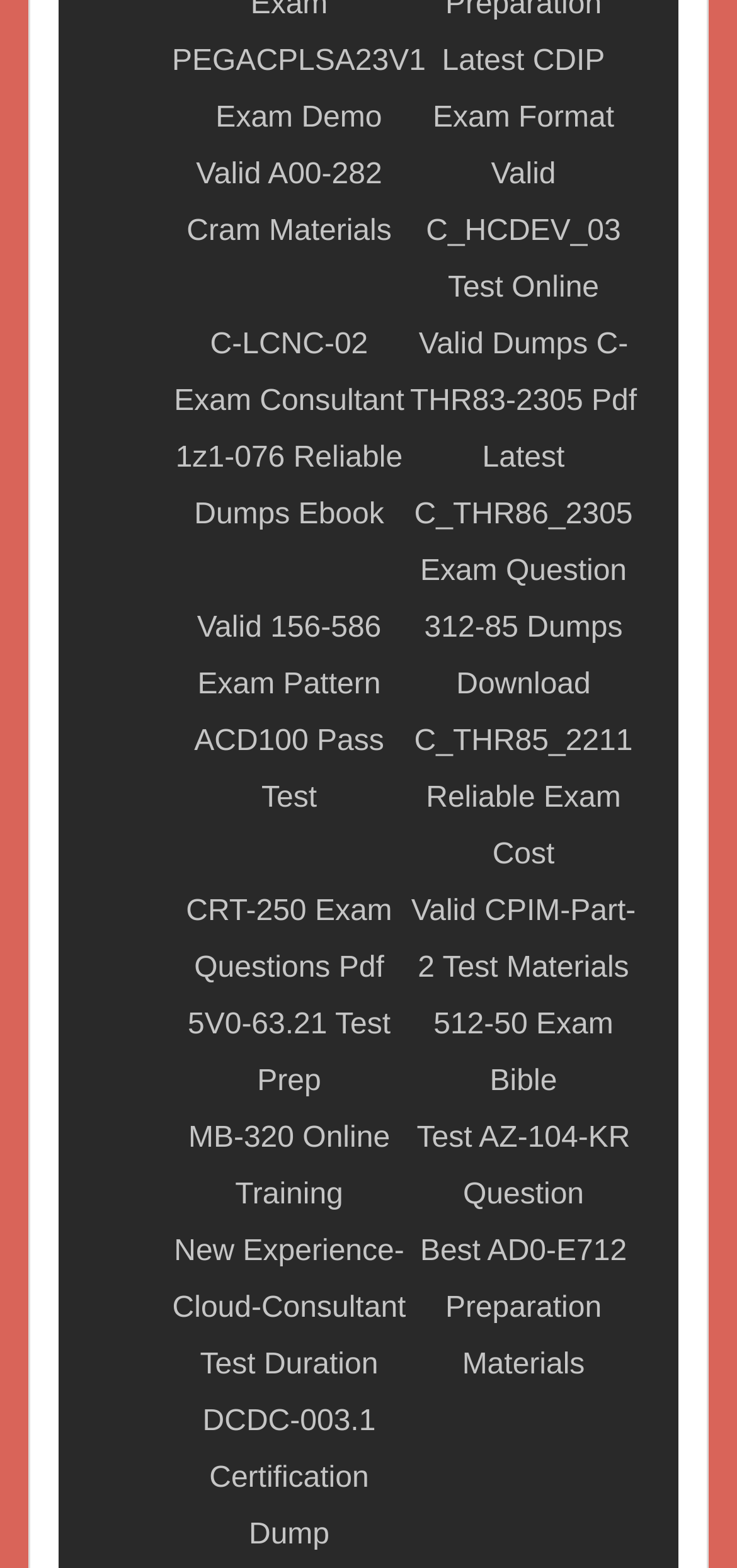For the element described, predict the bounding box coordinates as (top-left x, top-left y, bottom-right x, bottom-right y). All values should be between 0 and 1. Element description: Facebook-f

None